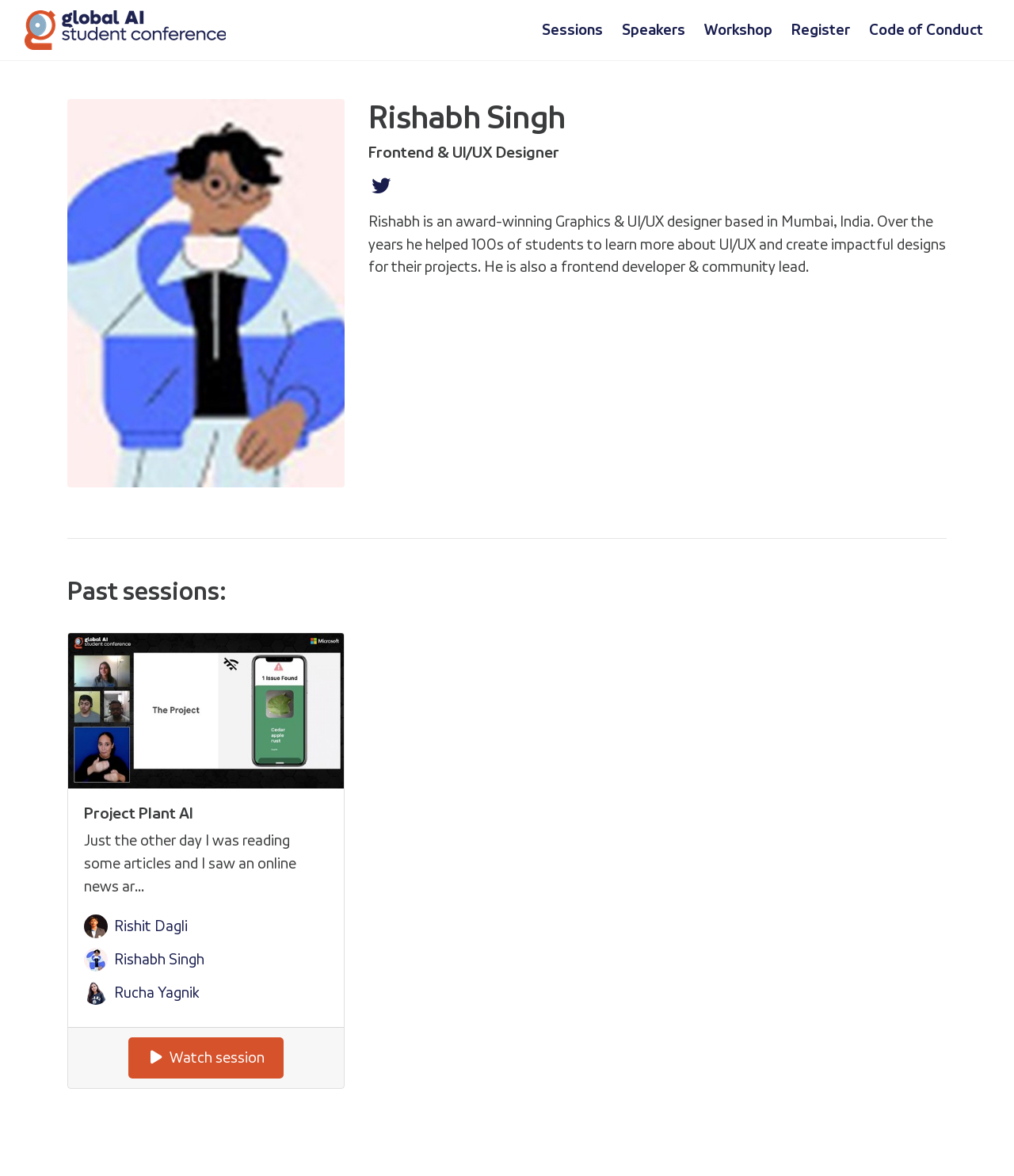Determine the bounding box coordinates of the area to click in order to meet this instruction: "Navigate to homepage".

[0.024, 0.005, 0.223, 0.046]